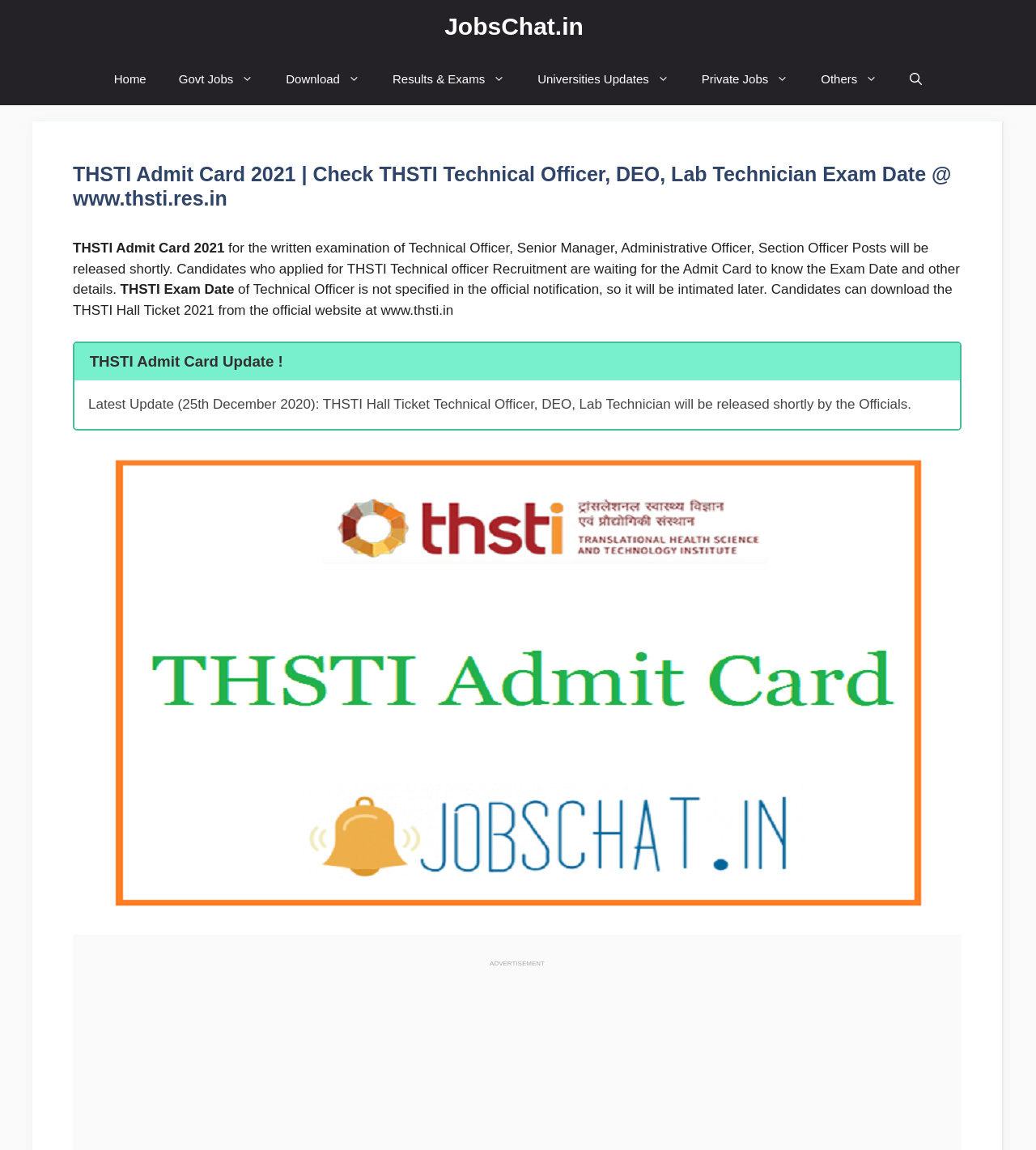What is the website's primary navigation menu?
Answer the question using a single word or phrase, according to the image.

Primary